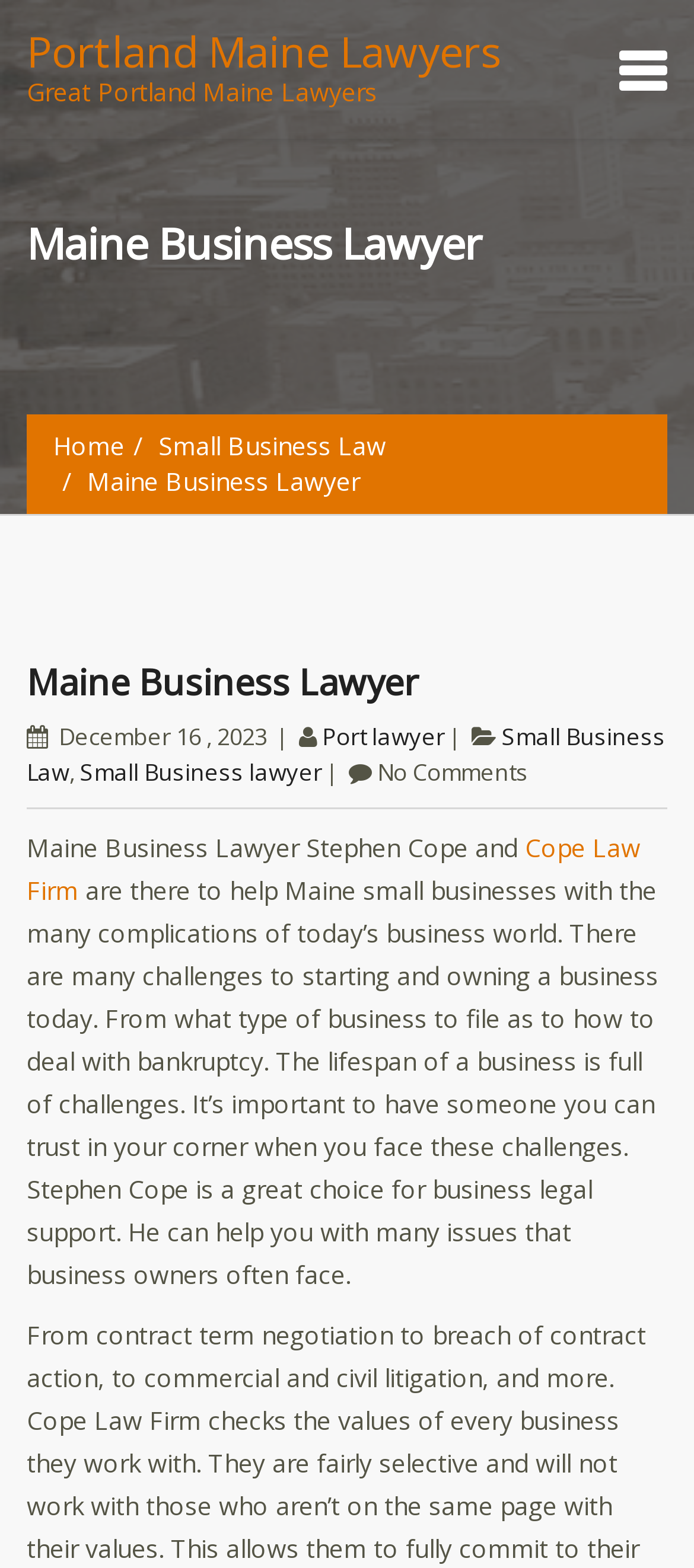Provide a comprehensive description of the webpage.

The webpage is about Maine Business Lawyer Stephen Cope and Cope Law Firm, providing legal support to small businesses in Maine. At the top, there is a heading "Portland Maine Lawyers" followed by a link with the same text. Below it, there is a larger heading "Maine Business Lawyer" that spans almost the entire width of the page.

On the left side, there are three links: "Home", "Small Business Law", and another "Small Business Law" link. To the right of these links, there is a static text "Maine Business Lawyer" and a time element showing the date "December 16, 2023". Below the time element, there are three links: "Port lawyer", "Small Business Law", and "Small Business lawyer", separated by commas.

The main content of the page starts with a static text "Maine Business Lawyer Stephen Cope and" followed by a link to "Cope Law Firm". The text continues, describing the challenges of starting and owning a business, and how Stephen Cope can provide legal support to business owners. The text is a paragraph that spans almost the entire width of the page, providing a detailed description of the services offered by Stephen Cope and Cope Law Firm.